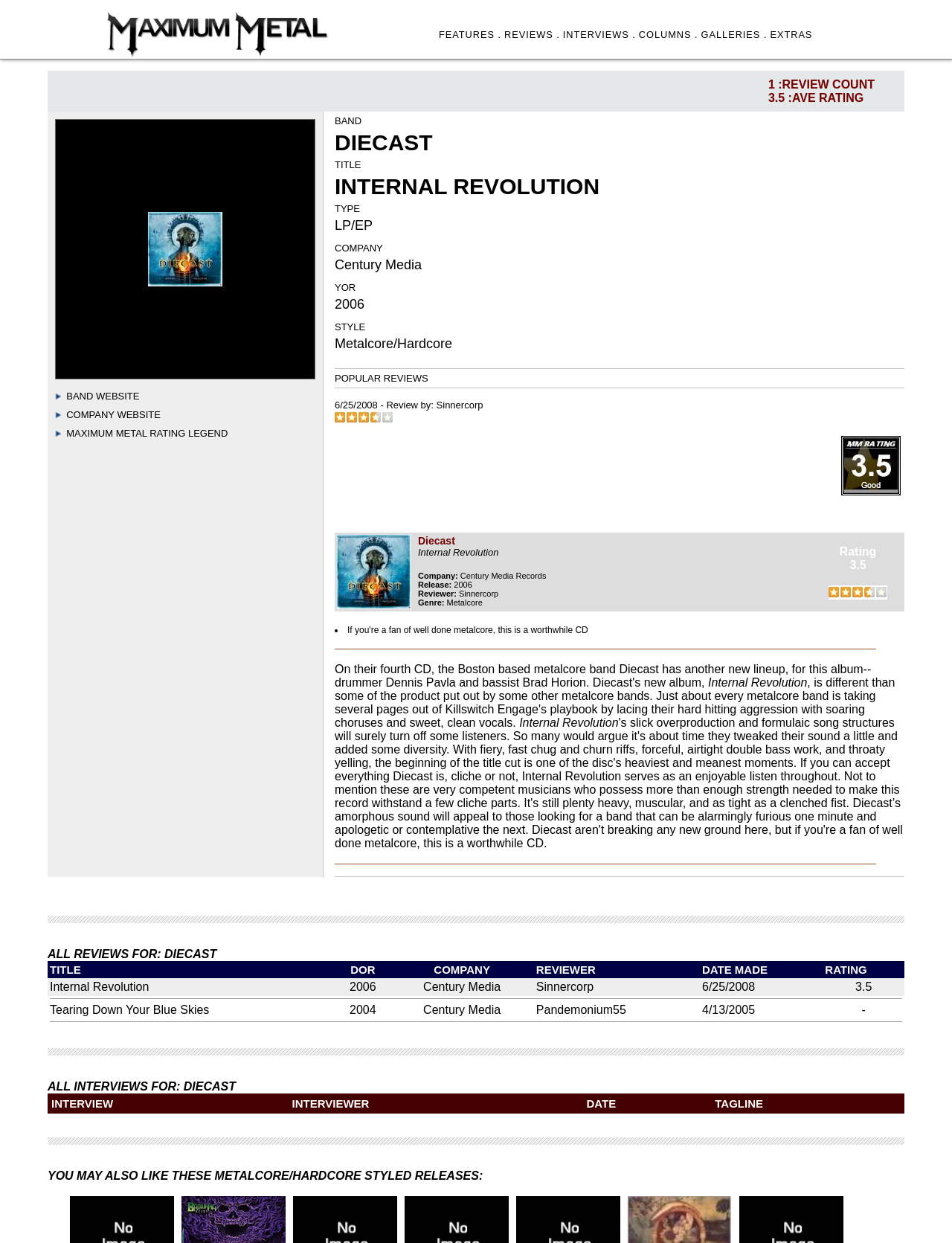Given the element description Sinnercorp, specify the bounding box coordinates of the corresponding UI element in the format (top-left x, top-left y, bottom-right x, bottom-right y). All values must be between 0 and 1.

[0.458, 0.321, 0.507, 0.33]